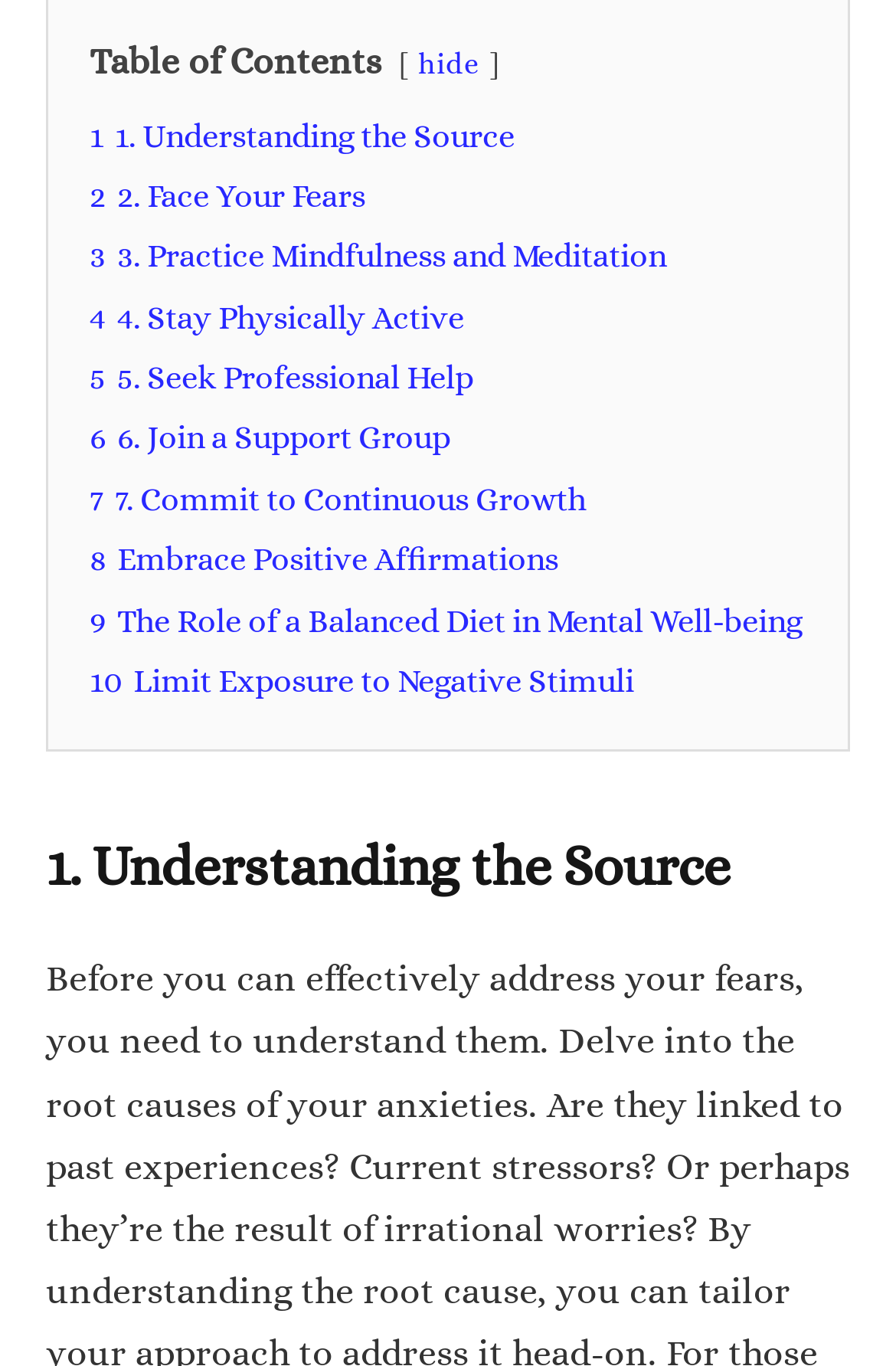Locate the bounding box coordinates of the area where you should click to accomplish the instruction: "click on '10 Limit Exposure to Negative Stimuli'".

[0.1, 0.485, 0.708, 0.511]